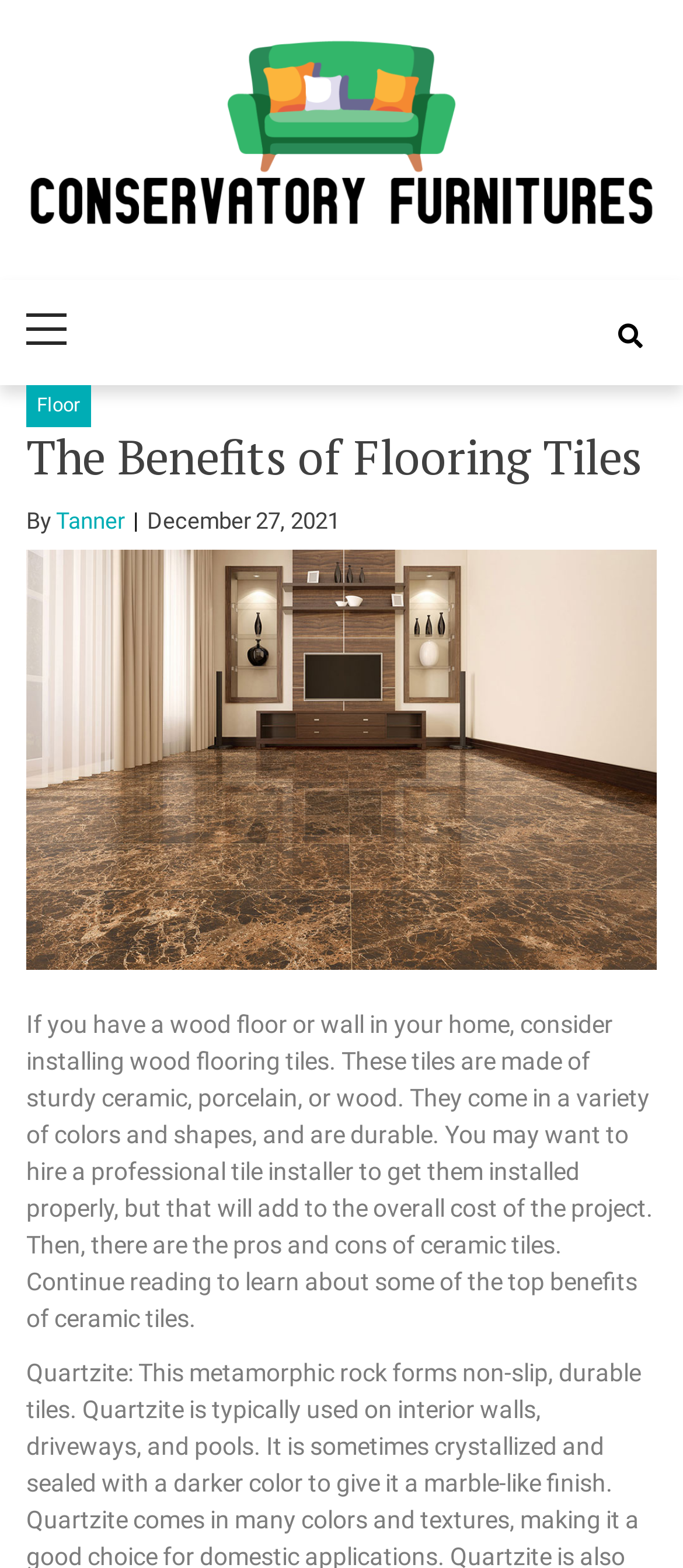Describe all visible elements and their arrangement on the webpage.

The webpage is about the benefits of flooring tiles, specifically ceramic tiles. At the top left corner, there is a link to "Conservatory Furnitures" accompanied by an image with the same name. Below this, there is a static text "Trends In Furniture" and a primary navigation menu. The navigation menu has a "Primary Menu" label and is located at the top center of the page.

On the top right corner, there is a link with a font awesome icon, which is followed by a link to "Floor". Below this, there is a header section with a heading "The Benefits of Flooring Tiles" in a large font size. The author's name, "Tanner", is mentioned below the heading, along with the date "December 27, 2021".

Below the header section, there is a large image related to flooring tiles, taking up most of the page's width. Underneath the image, there is a block of text that discusses the benefits of wood flooring tiles, including their durability and variety of colors and shapes. The text also mentions the importance of proper installation and the pros and cons of ceramic tiles, inviting readers to continue reading to learn more.